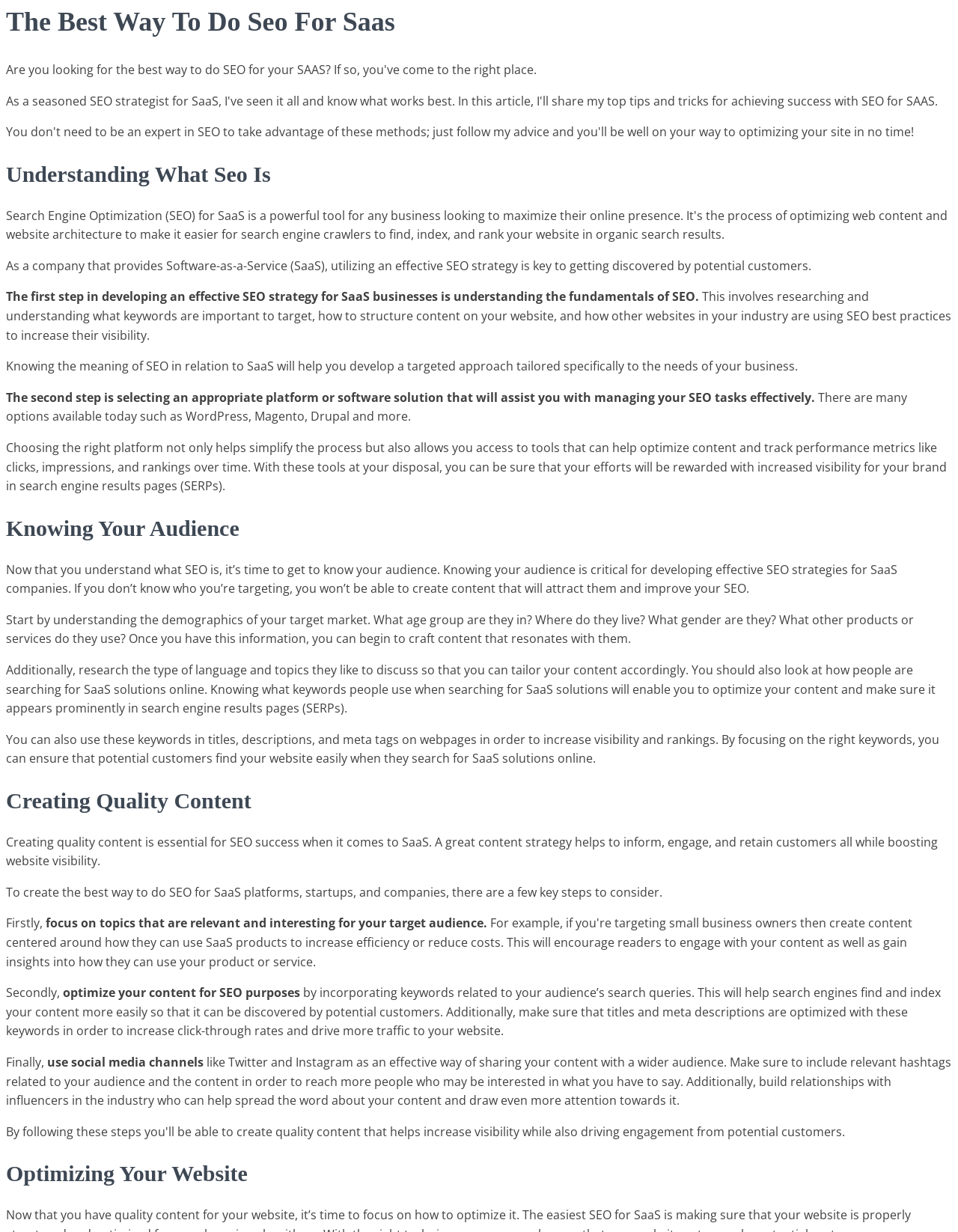Answer the following inquiry with a single word or phrase:
What is the purpose of using social media channels?

Share content with a wider audience